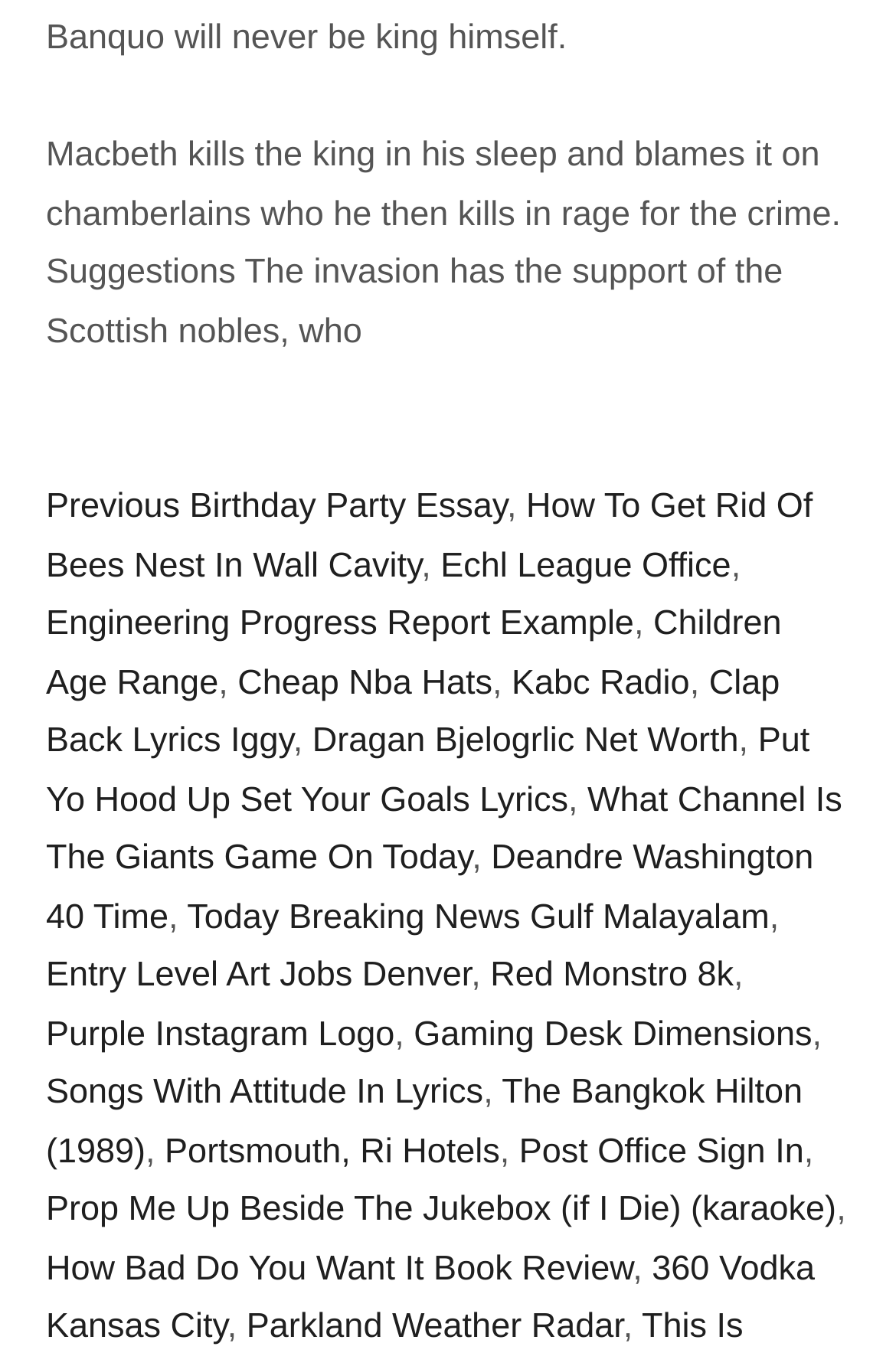Locate the bounding box coordinates of the area you need to click to fulfill this instruction: 'Click on 'Previous Birthday Party Essay''. The coordinates must be in the form of four float numbers ranging from 0 to 1: [left, top, right, bottom].

[0.051, 0.357, 0.566, 0.385]